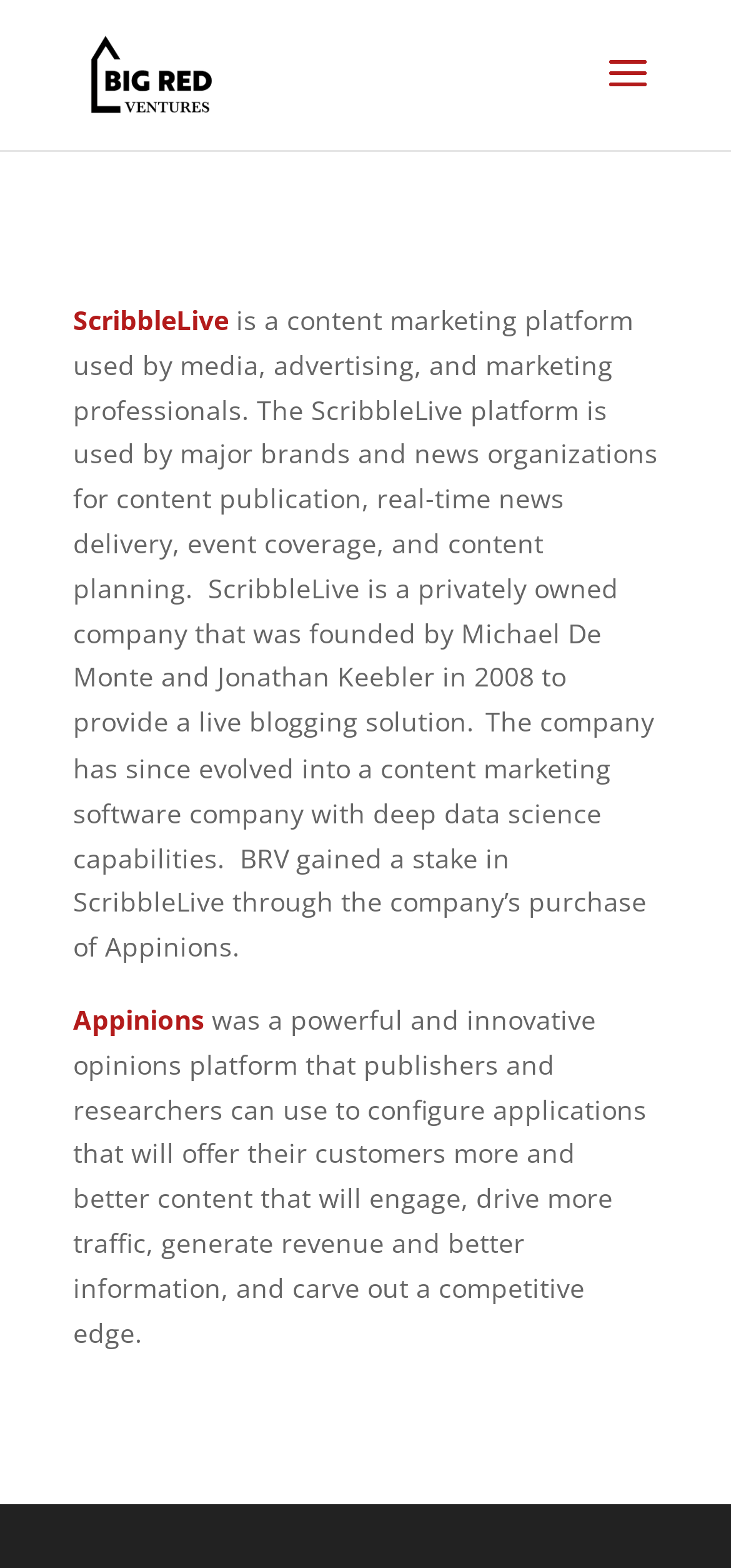Carefully examine the image and provide an in-depth answer to the question: Who founded ScribbleLive?

According to the webpage, ScribbleLive was founded by Michael De Monte and Jonathan Keebler in 2008 to provide a live blogging solution.